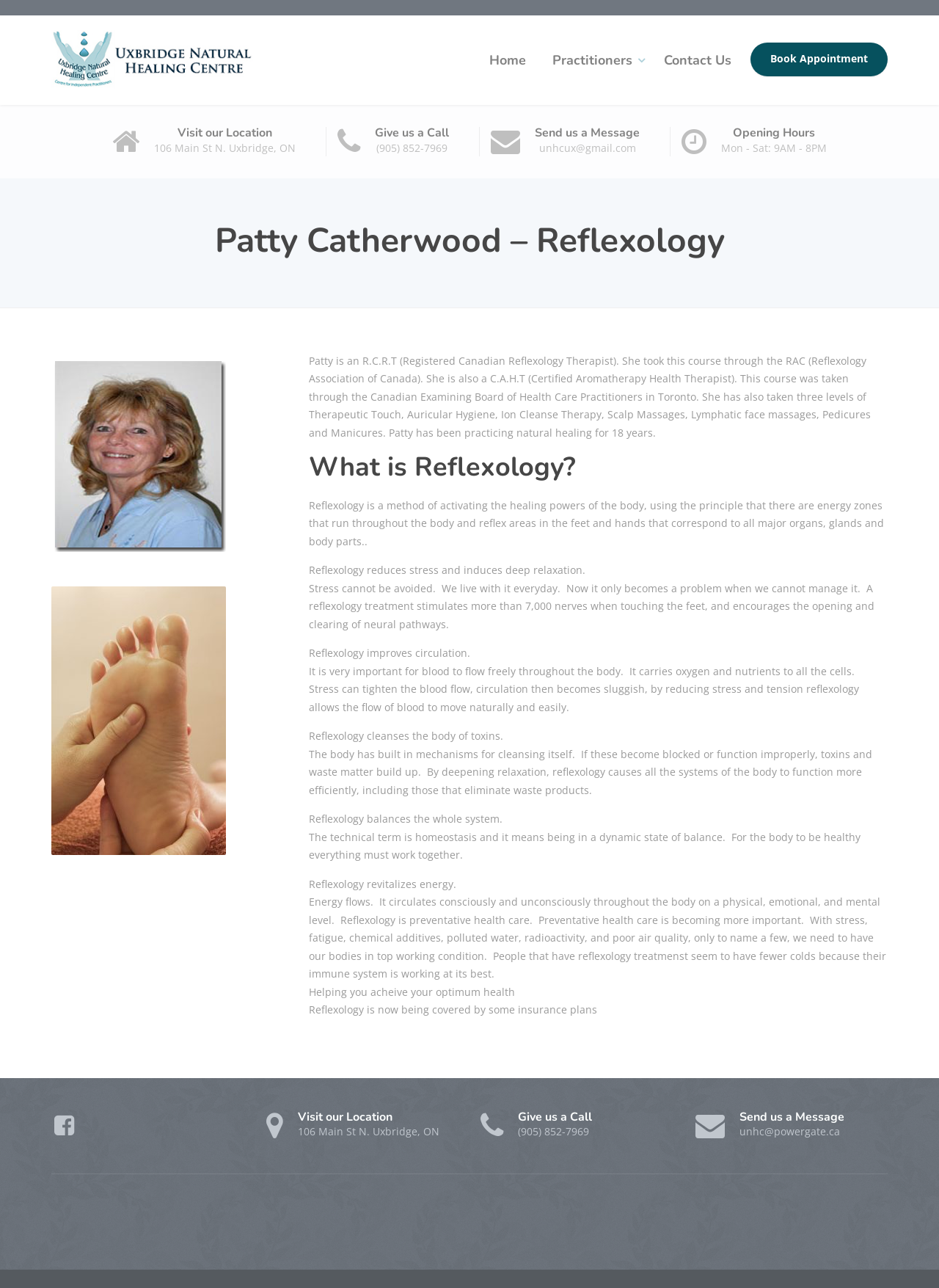What is the purpose of Reflexology?
Please answer the question with a detailed response using the information from the screenshot.

According to the webpage content, Reflexology reduces stress and induces deep relaxation, improves circulation, cleanses the body of toxins, balances the whole system, and revitalizes energy, which indicates that the purpose of Reflexology is to induce deep relaxation and improve overall health.